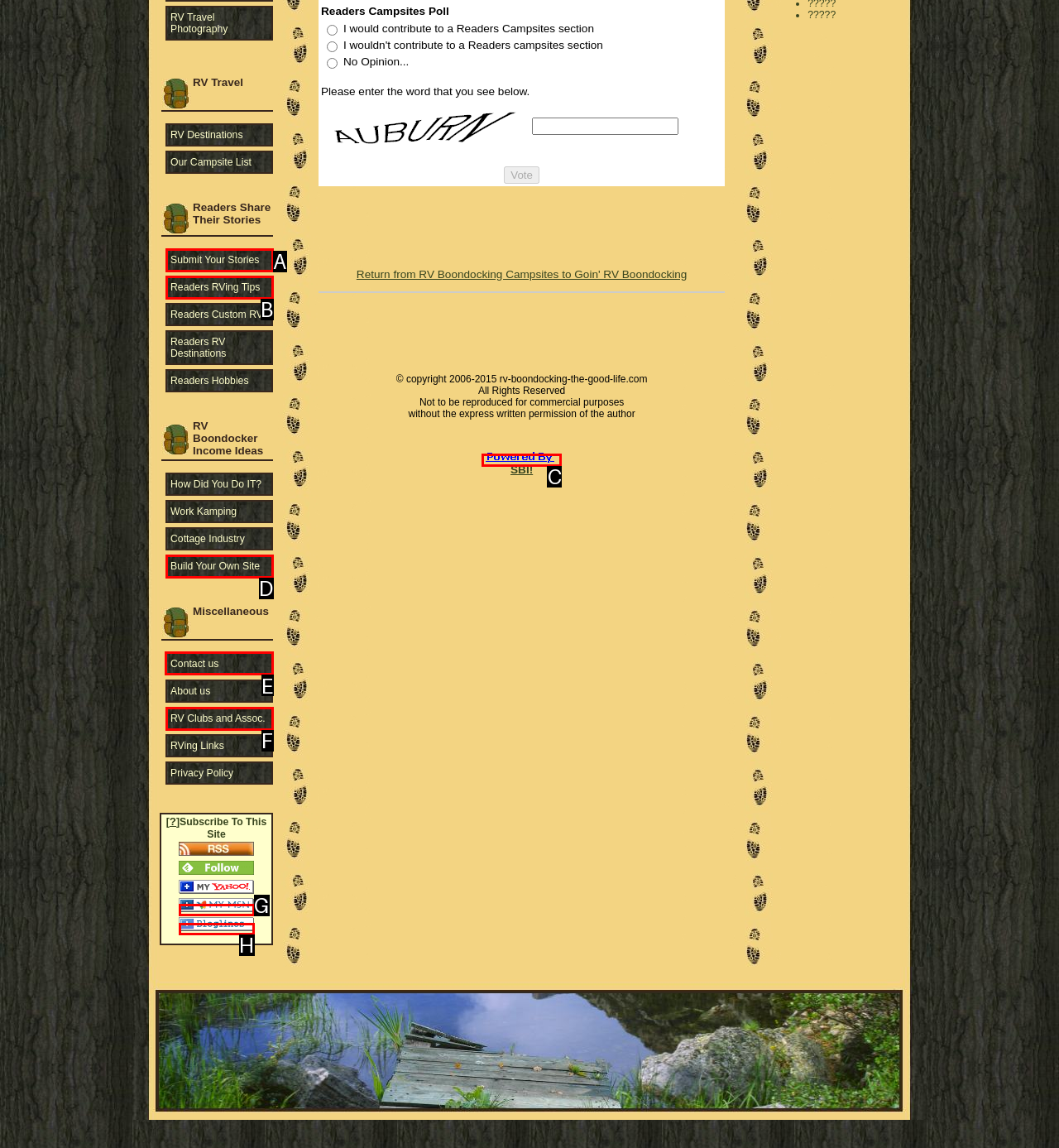Given the task: Contact us, indicate which boxed UI element should be clicked. Provide your answer using the letter associated with the correct choice.

E